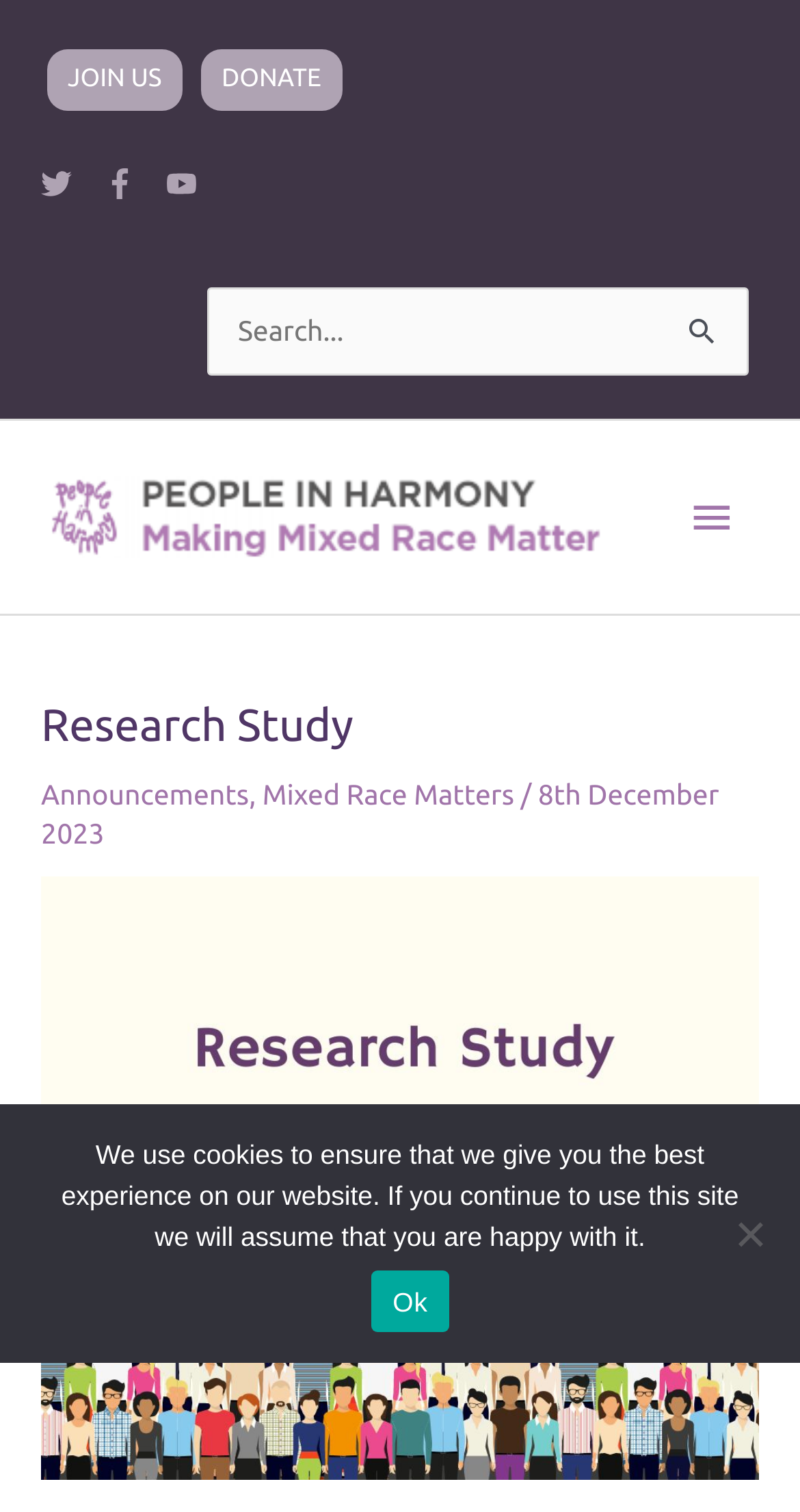Locate the bounding box coordinates of the clickable part needed for the task: "switch to Related works tab".

None